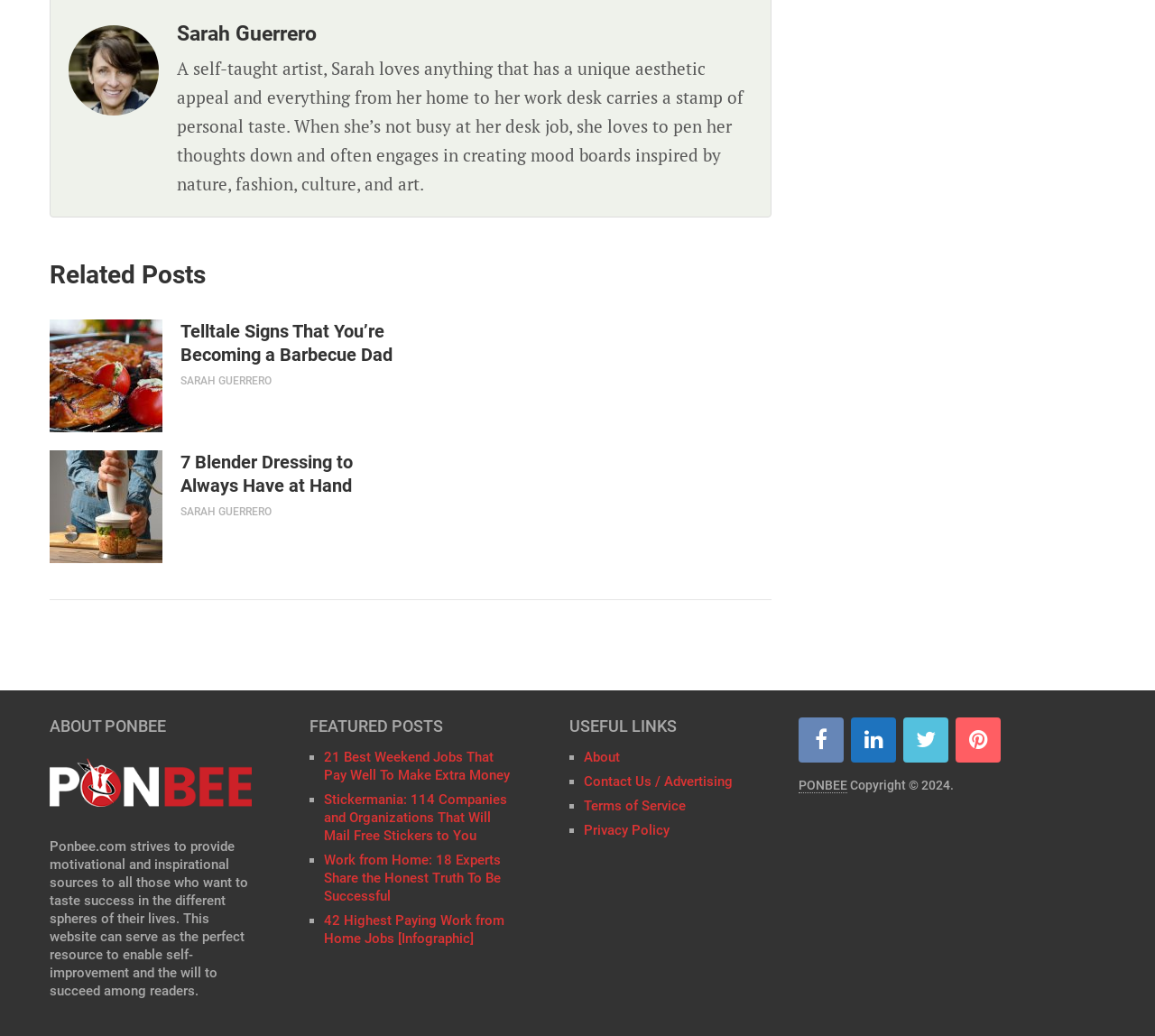What is the category of the featured posts?
Refer to the image and provide a concise answer in one word or phrase.

Weekend Jobs, Sticker, Work from Home